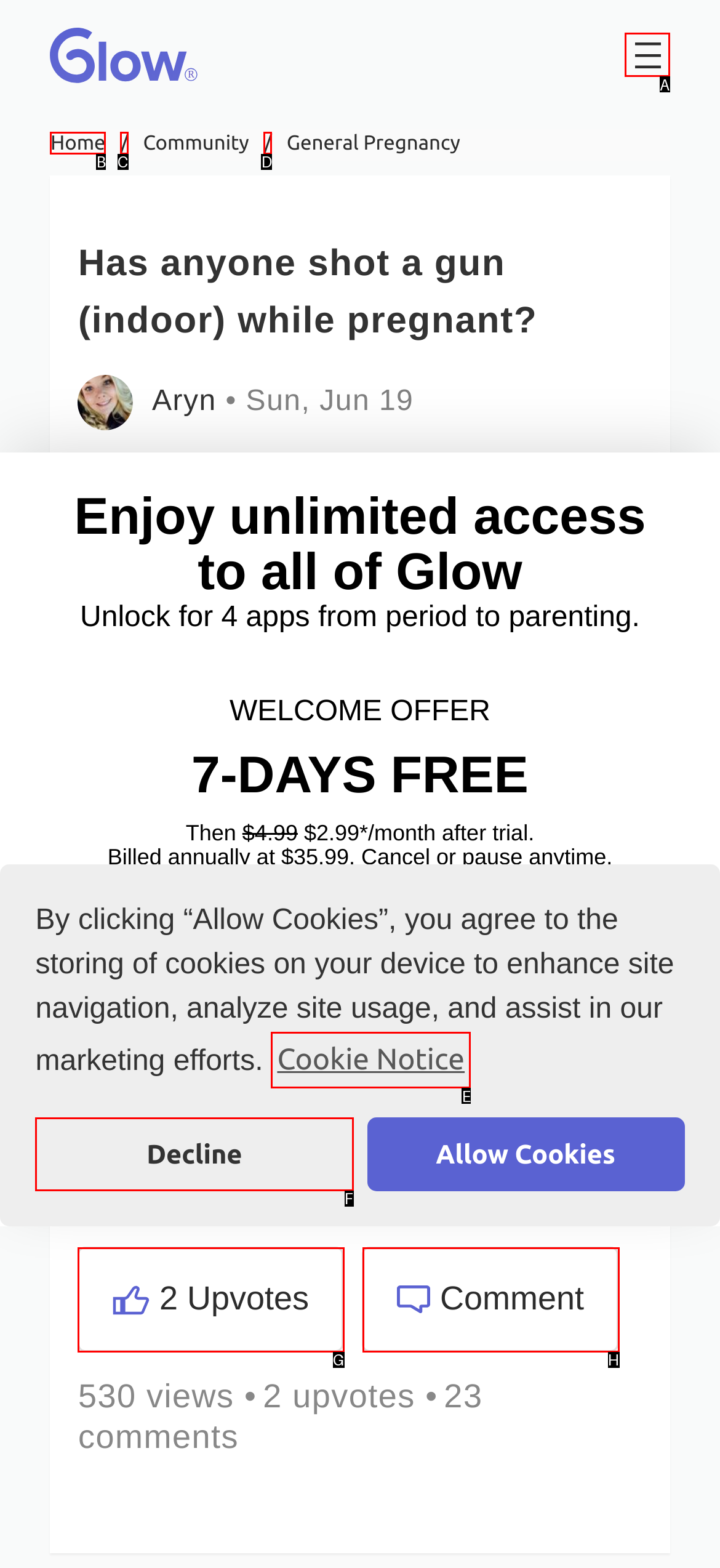Determine which HTML element to click for this task: Open the navigation menu Provide the letter of the selected choice.

A